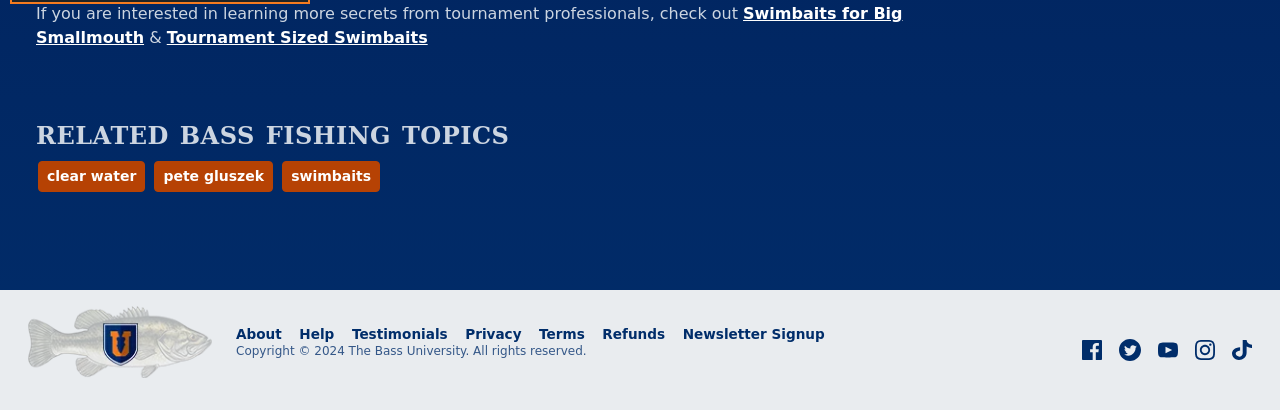Determine the bounding box coordinates for the HTML element mentioned in the following description: "Tournament Sized Swimbaits". The coordinates should be a list of four floats ranging from 0 to 1, represented as [left, top, right, bottom].

[0.13, 0.069, 0.334, 0.116]